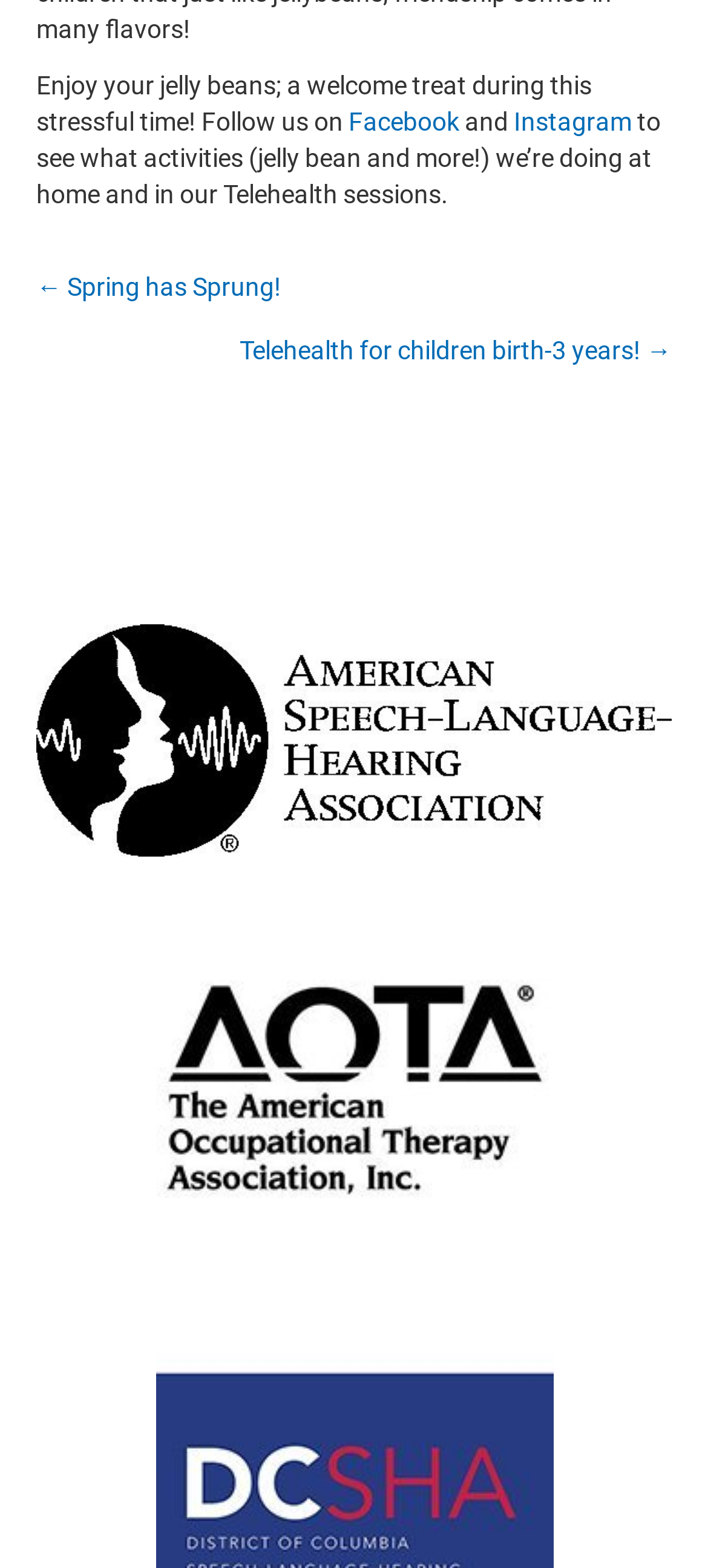Find the bounding box coordinates corresponding to the UI element with the description: "Instagram". The coordinates should be formatted as [left, top, right, bottom], with values as floats between 0 and 1.

[0.726, 0.068, 0.892, 0.087]